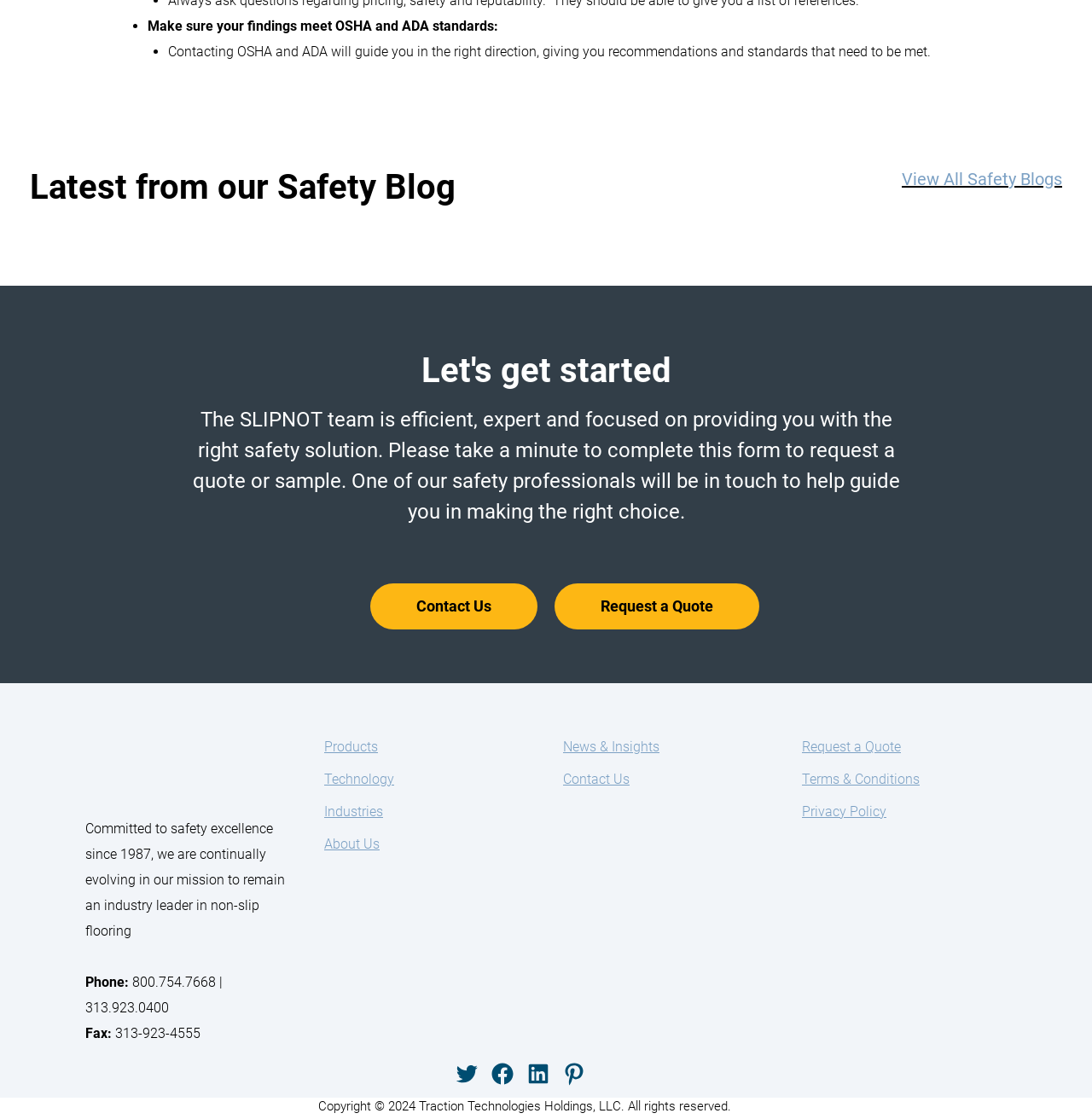Identify the bounding box coordinates for the element you need to click to achieve the following task: "Check our news and insights". The coordinates must be four float values ranging from 0 to 1, formatted as [left, top, right, bottom].

[0.516, 0.66, 0.604, 0.675]